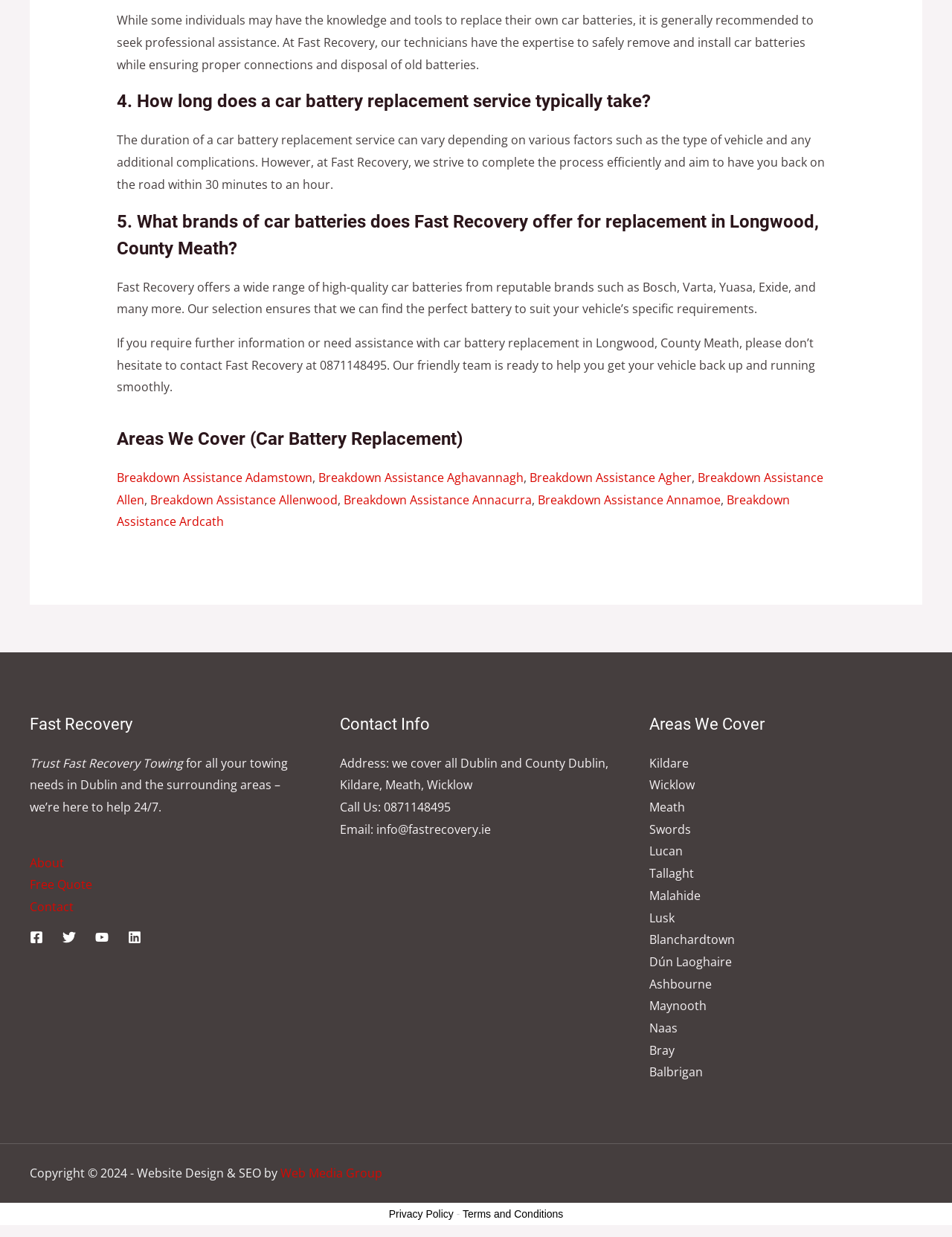Please mark the bounding box coordinates of the area that should be clicked to carry out the instruction: "Check areas covered by Fast Recovery".

[0.682, 0.575, 0.969, 0.595]